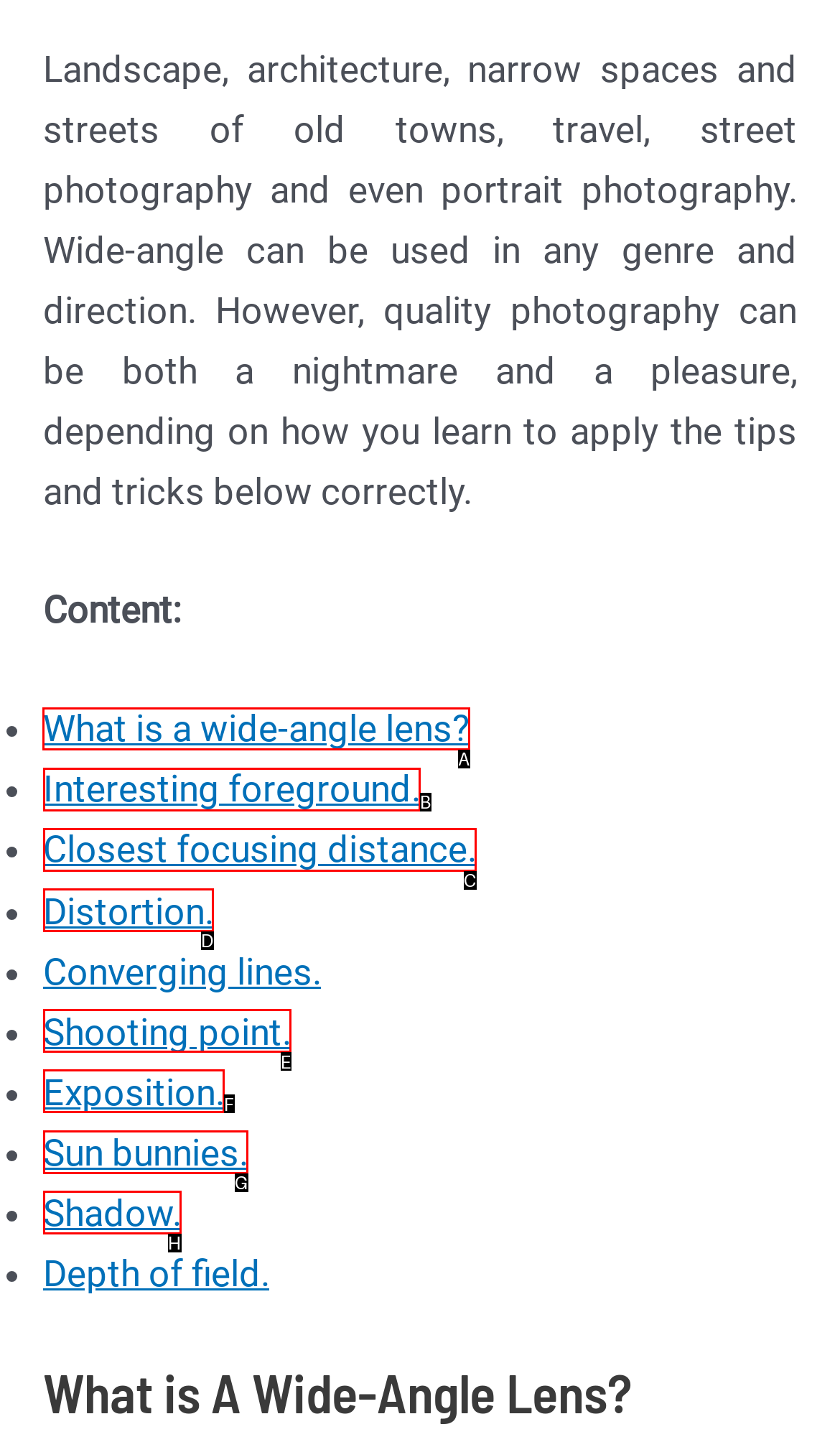Identify the HTML element to click to fulfill this task: Click on 'What is a wide-angle lens?'
Answer with the letter from the given choices.

A